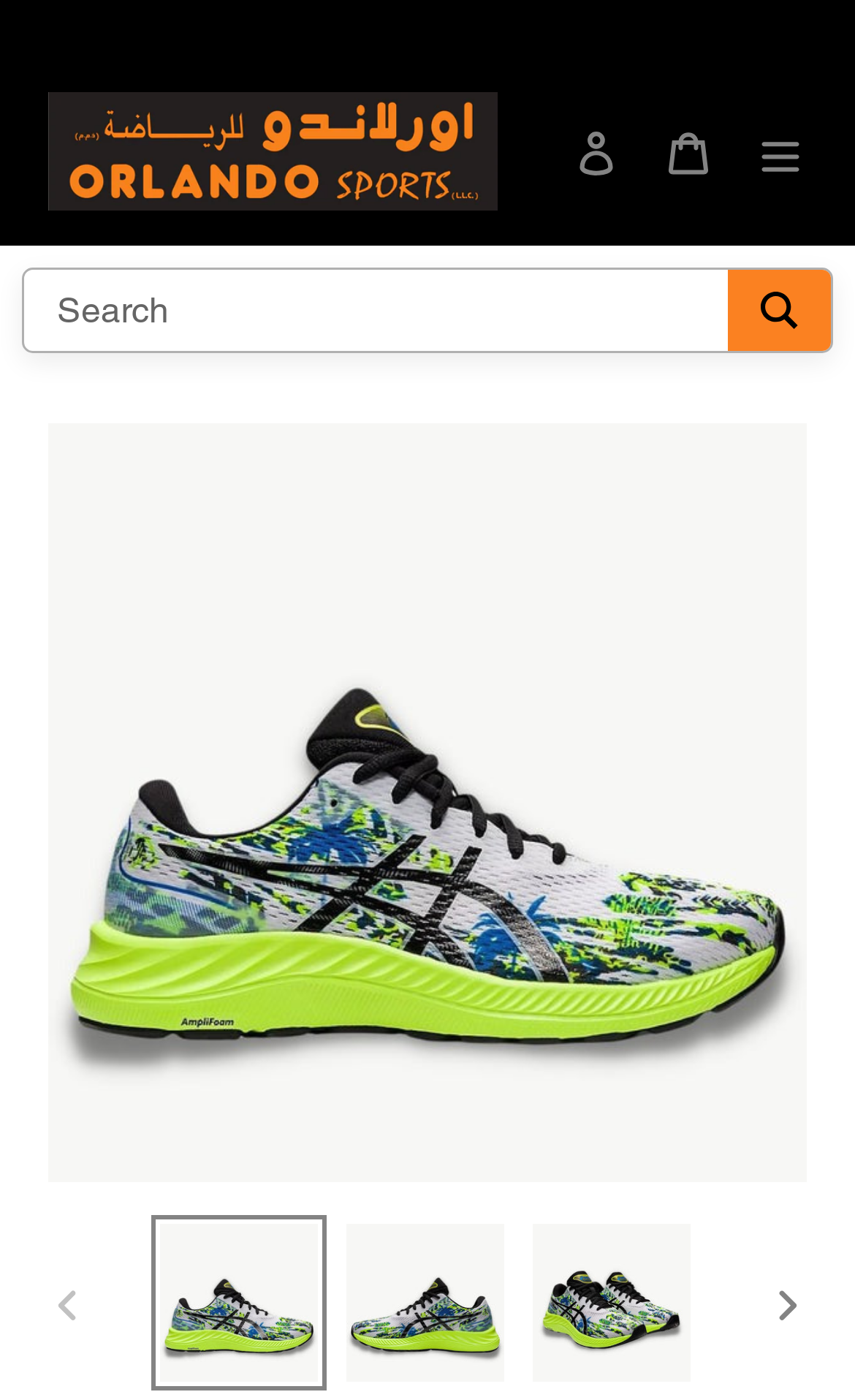Provide your answer in one word or a succinct phrase for the question: 
What is the purpose of the 'Menu' button?

To open mobile navigation